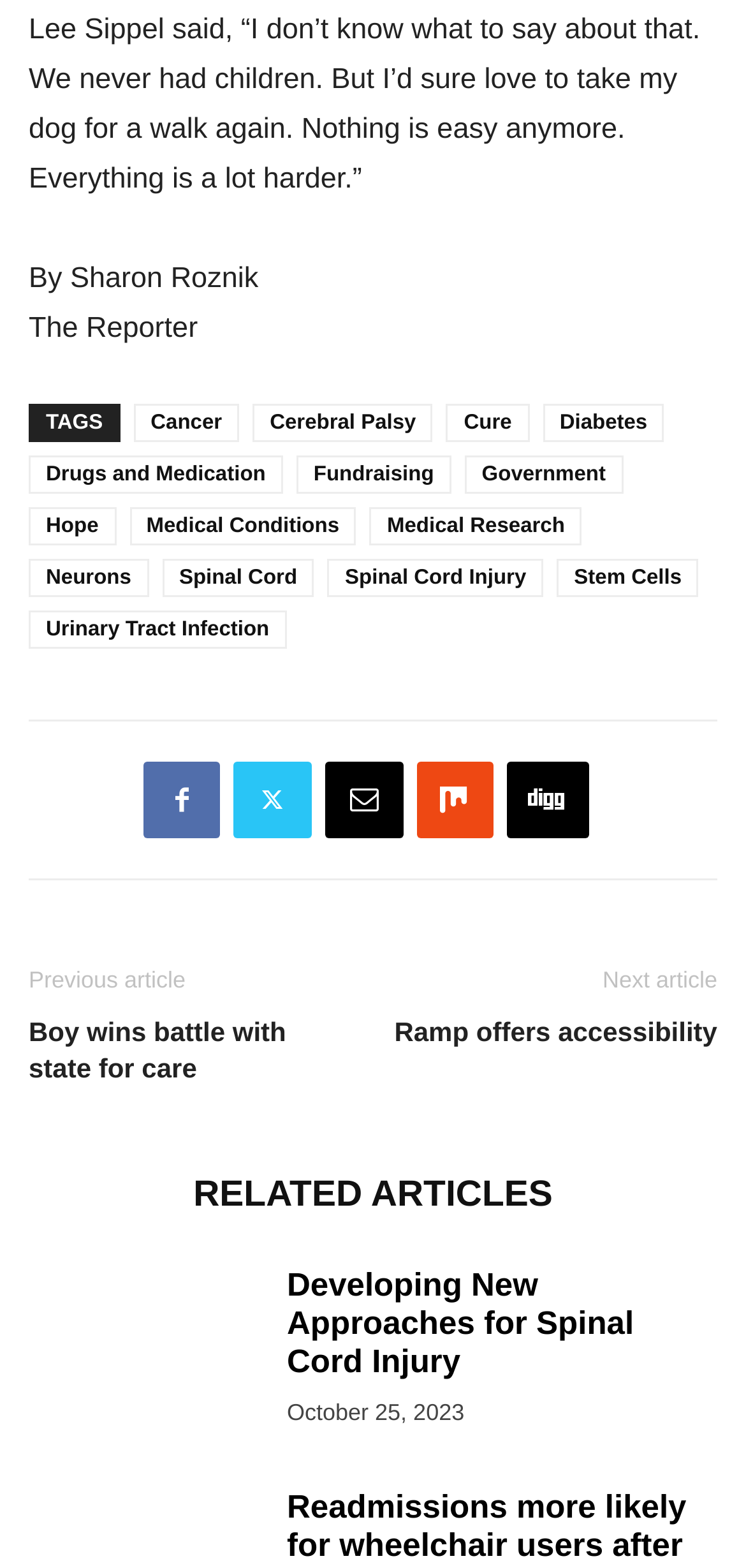Determine the bounding box coordinates for the clickable element to execute this instruction: "Check the date of the article". Provide the coordinates as four float numbers between 0 and 1, i.e., [left, top, right, bottom].

[0.385, 0.892, 0.622, 0.909]